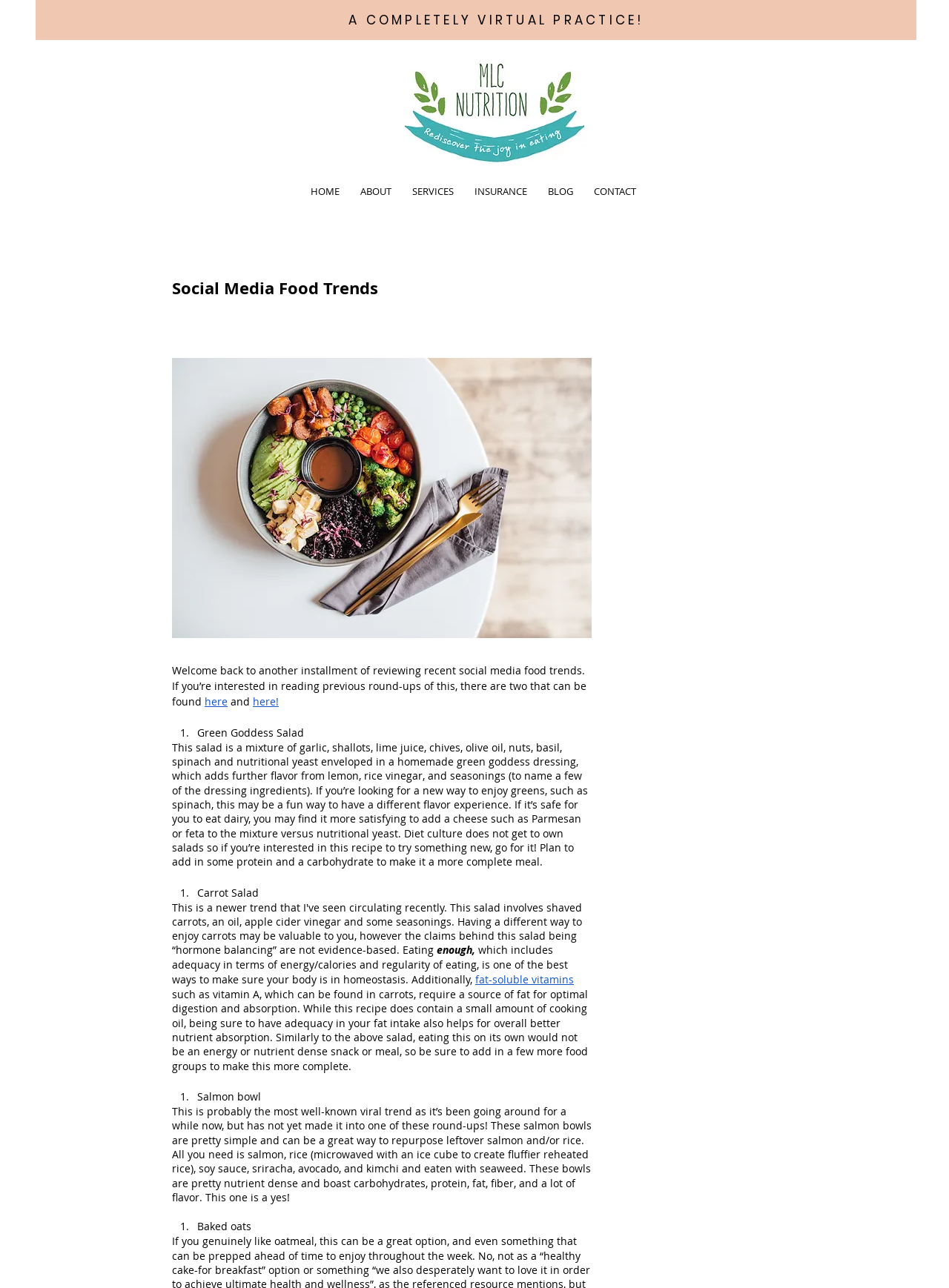Please locate the bounding box coordinates of the region I need to click to follow this instruction: "Click the 'here!' link".

[0.266, 0.539, 0.294, 0.55]